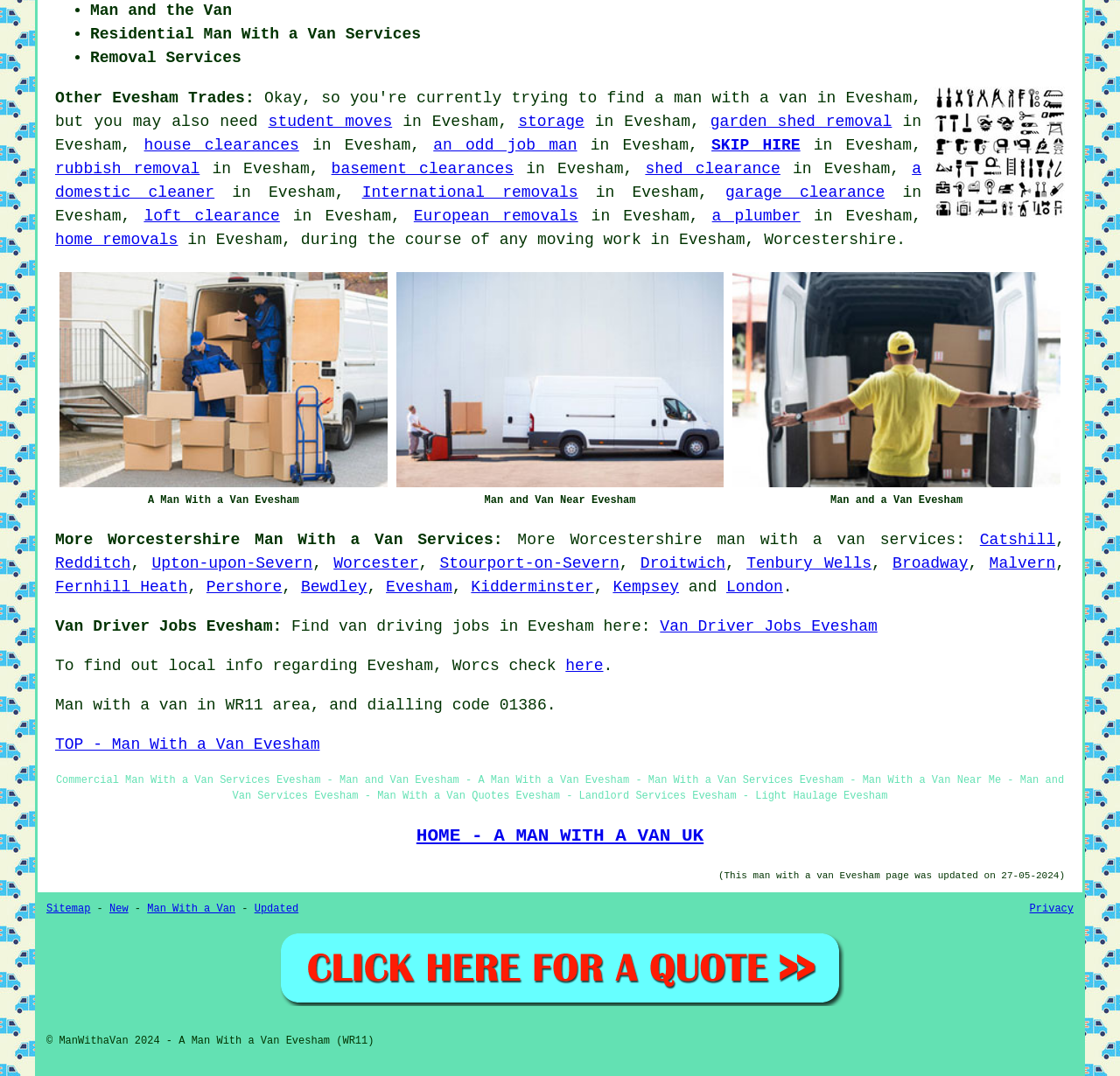Please determine the bounding box coordinates of the section I need to click to accomplish this instruction: "View 'student moves'".

[0.24, 0.105, 0.35, 0.121]